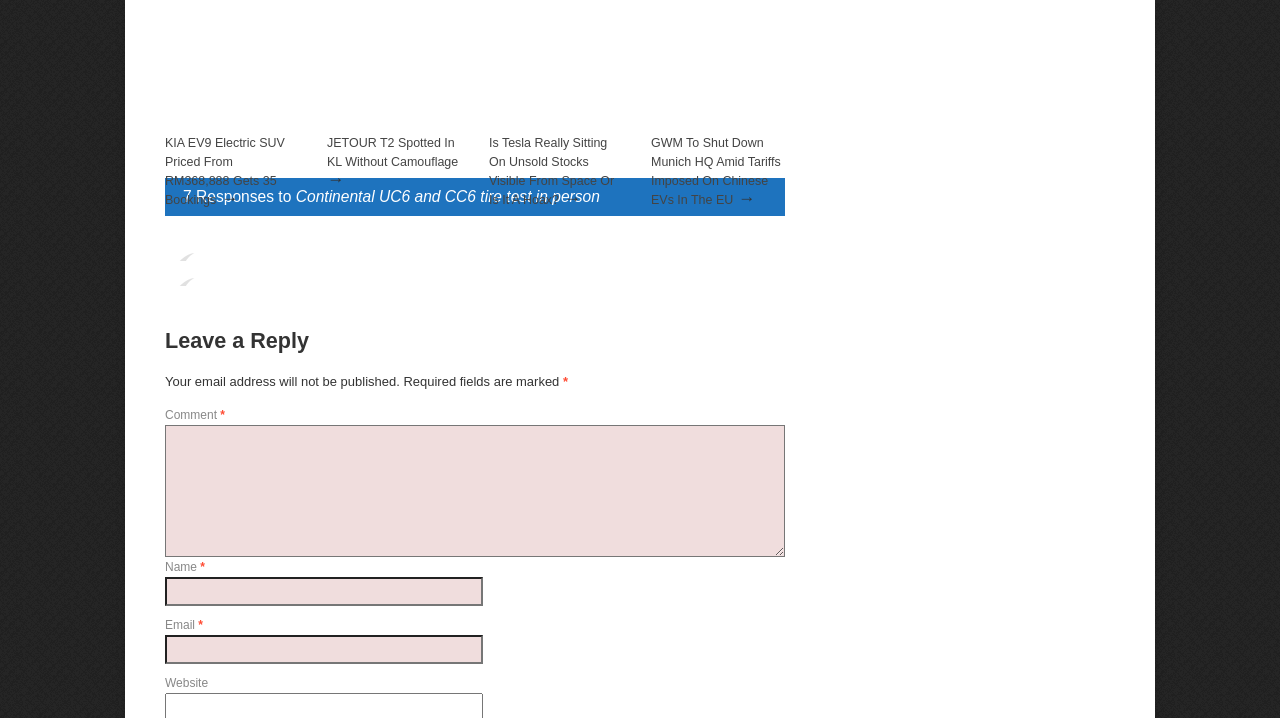Please identify the bounding box coordinates of the element that needs to be clicked to execute the following command: "Click on KIA EV9 link". Provide the bounding box using four float numbers between 0 and 1, formatted as [left, top, right, bottom].

[0.129, 0.166, 0.234, 0.185]